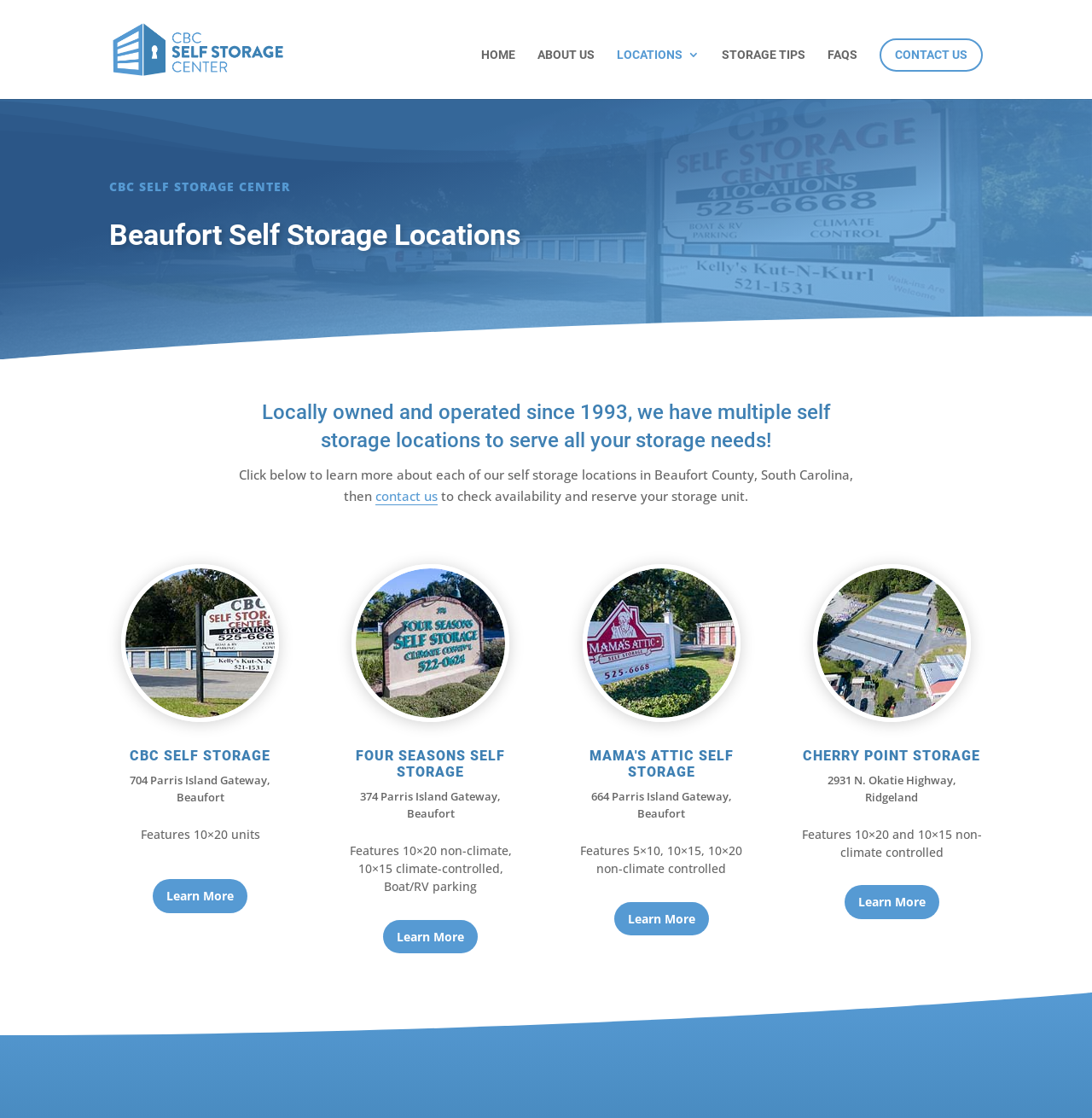Give an in-depth explanation of the webpage layout and content.

This webpage is about CBC Self Storage Center, a locally owned and operated self storage facility in Beaufort, South Carolina. At the top of the page, there is a logo of CBC Self Storage accompanied by a link to the homepage. Below the logo, there is a navigation menu with links to different sections of the website, including "HOME", "ABOUT US", "LOCATIONS", "STORAGE TIPS", "FAQS", and "CONTACT US".

The main content of the page is divided into four sections, each describing a different self storage location in Beaufort County. The first section is about CBC Self Storage, located at 704 Parris Island Gateway, Beaufort. It features 10x20 units and has a "Learn More" link. Below this section, there is an image of the storage facility.

The second section is about Four Seasons Self Storage, located at 374 Parris Island Gateway, Beaufort. It features 10x20 non-climate and 10x15 climate-controlled units, as well as boat/RV parking. There is also a "Learn More" link and an image of the facility.

The third section is about Mama's Attic Self Storage, located at 664 Parris Island Gateway, Beaufort. It features 5x10, 10x15, and 10x20 non-climate controlled units. Again, there is a "Learn More" link and an image of the facility.

The fourth and final section is about Cherry Point Storage, located at 2931 N. Okatie Highway, Ridgeland. It features 10x20 and 10x15 non-climate controlled units. There is a "Learn More" link and an image of the facility.

Throughout the page, there are headings and static text that provide more information about each storage location, including their features and addresses.